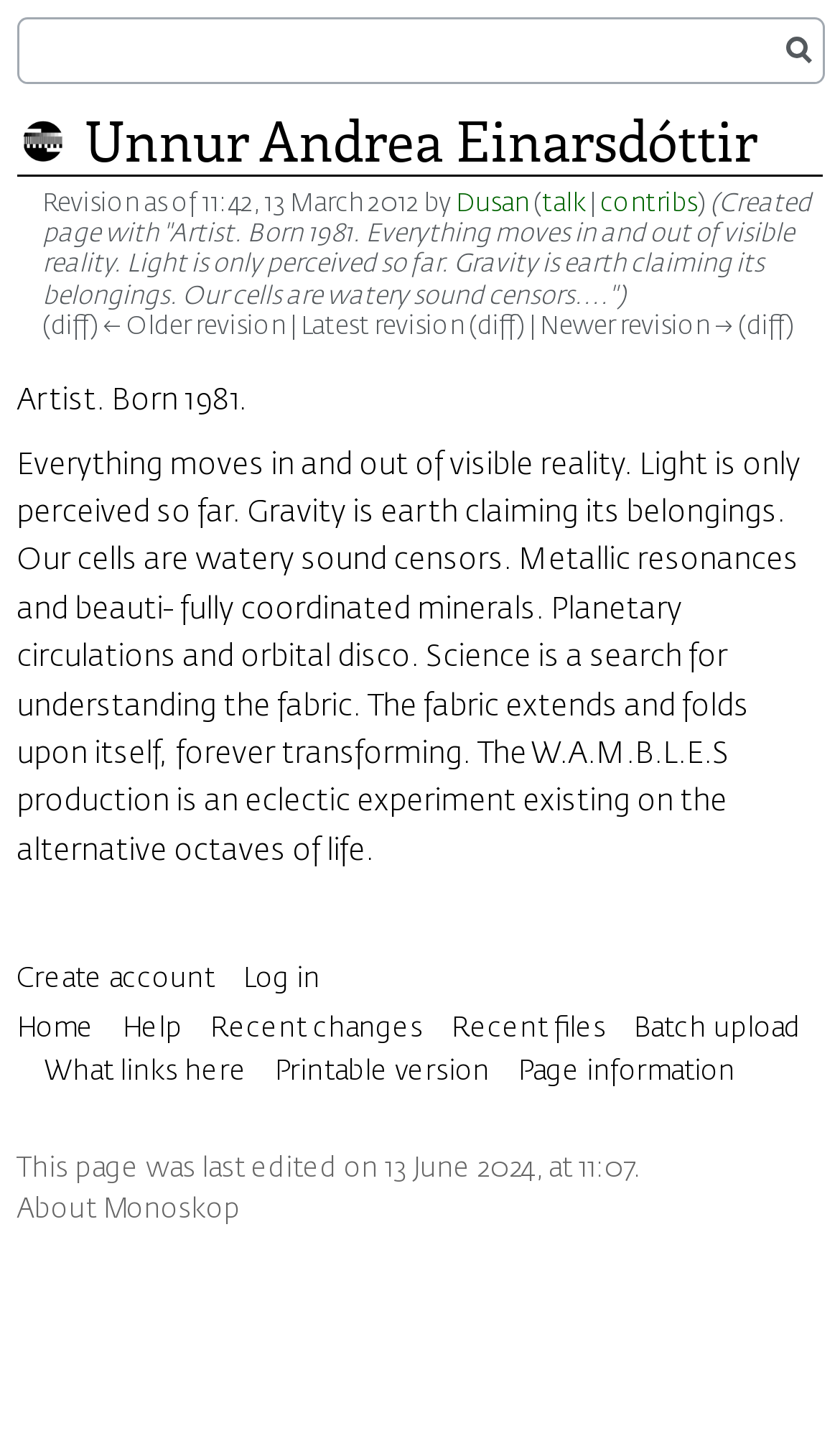What is the name of the artist?
Provide a comprehensive and detailed answer to the question.

The webpage has a heading element with the text 'Unnur Andrea Einarsdóttir', which suggests that this is the name of the artist being described on the webpage.